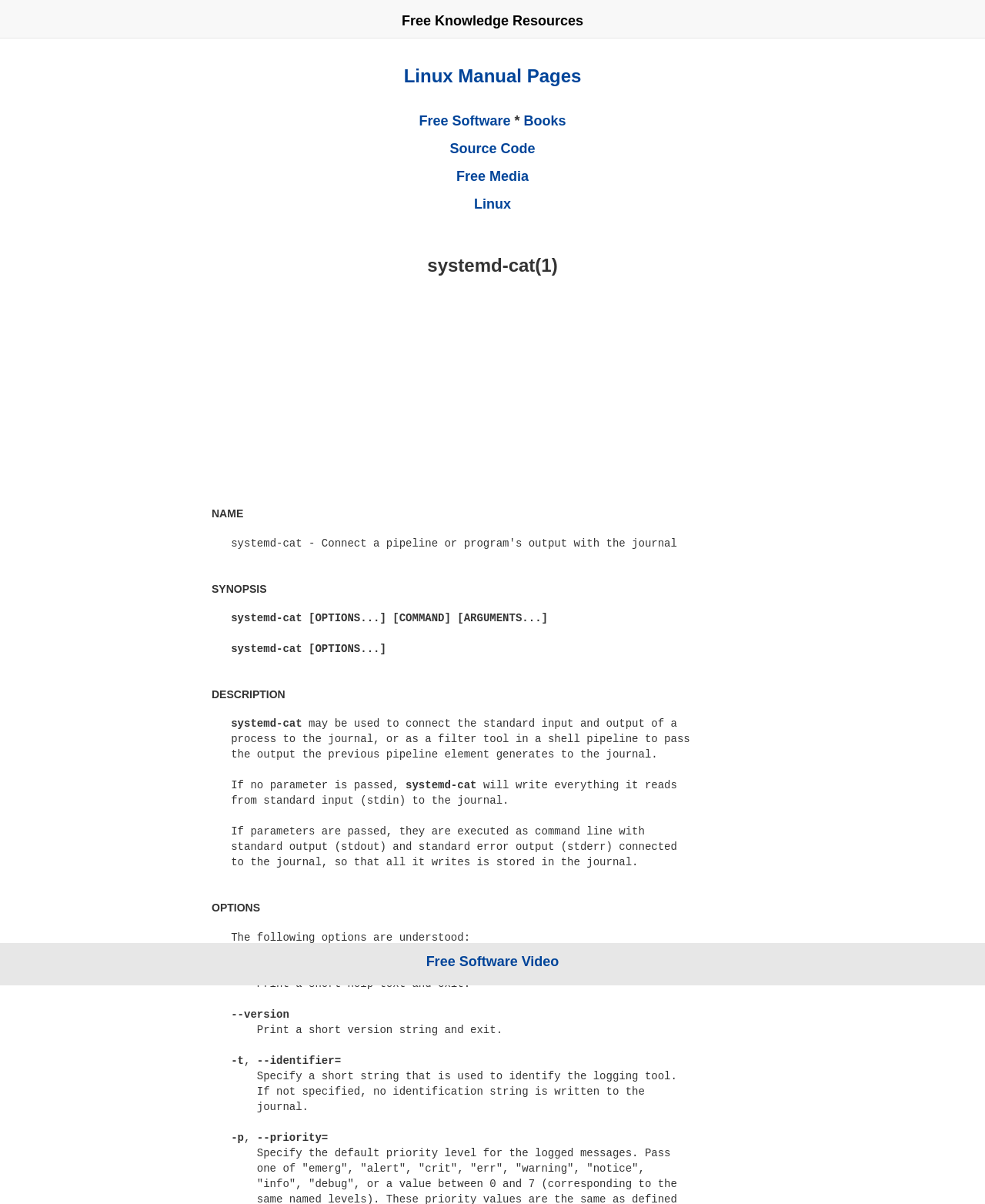Please provide a one-word or phrase answer to the question: 
What is the function of the -h option?

Print help text and exit